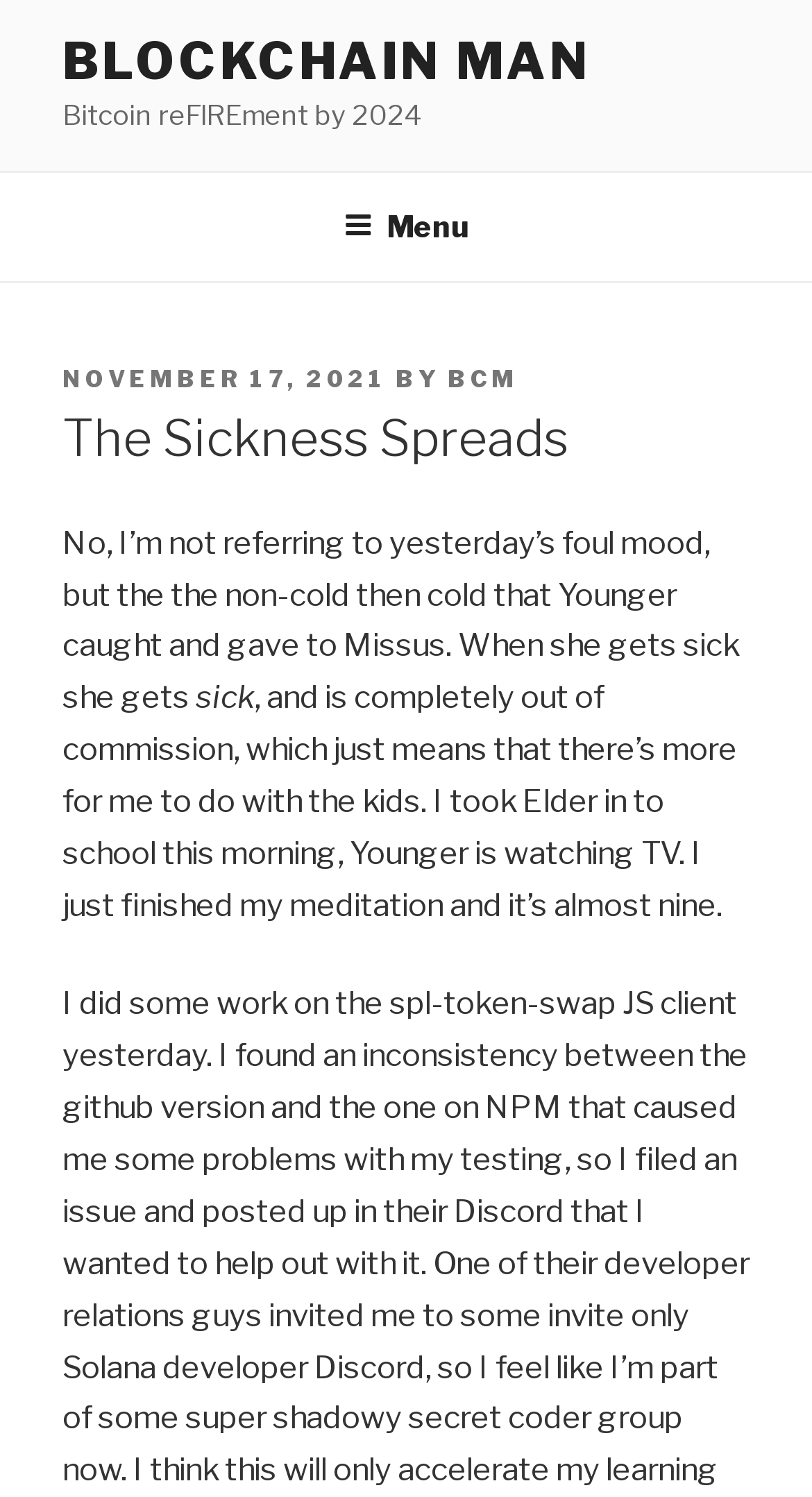Answer with a single word or phrase: 
What is the current activity of Younger?

watching TV